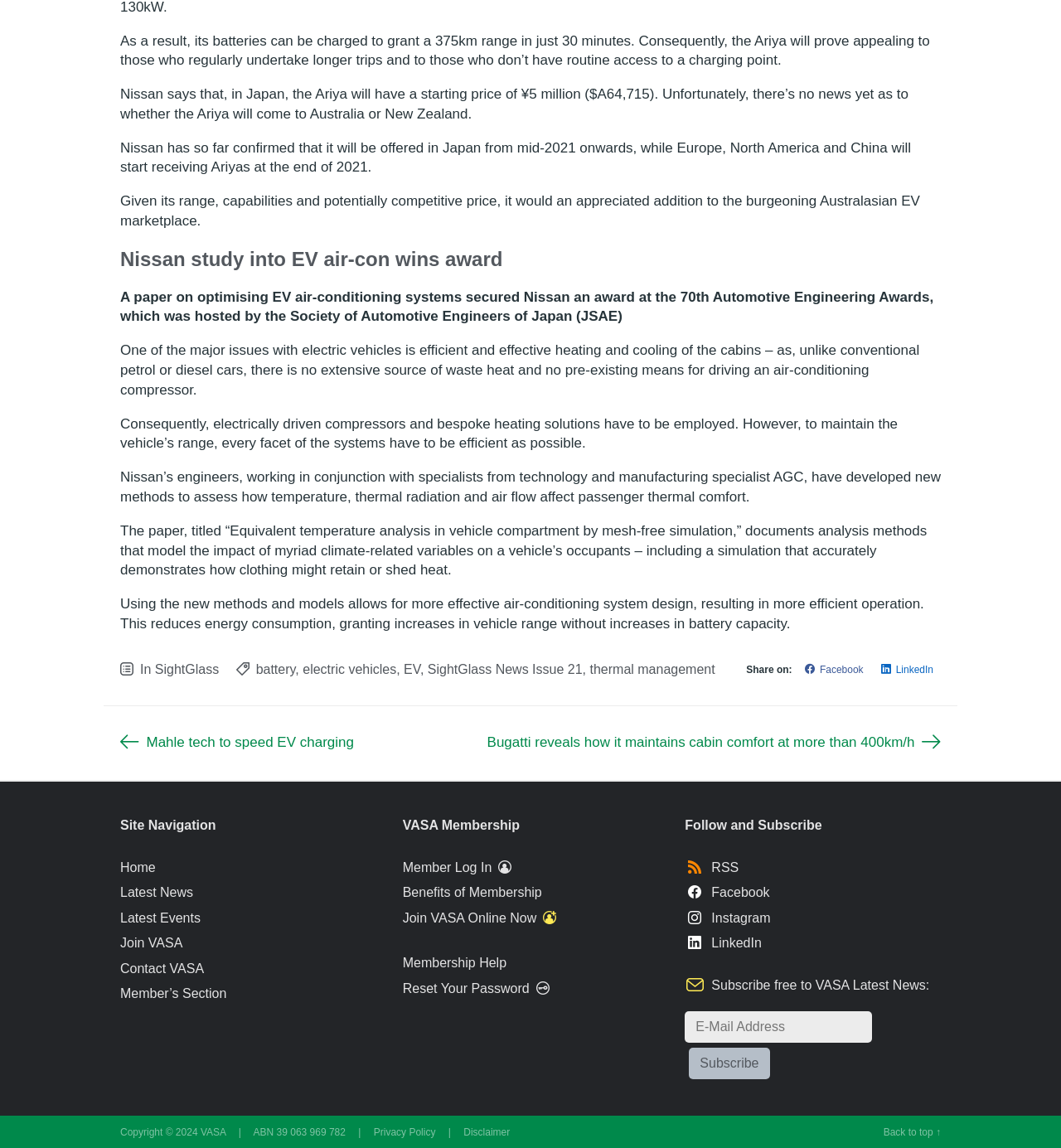Identify the bounding box coordinates for the region of the element that should be clicked to carry out the instruction: "Share on Facebook". The bounding box coordinates should be four float numbers between 0 and 1, i.e., [left, top, right, bottom].

[0.752, 0.574, 0.821, 0.593]